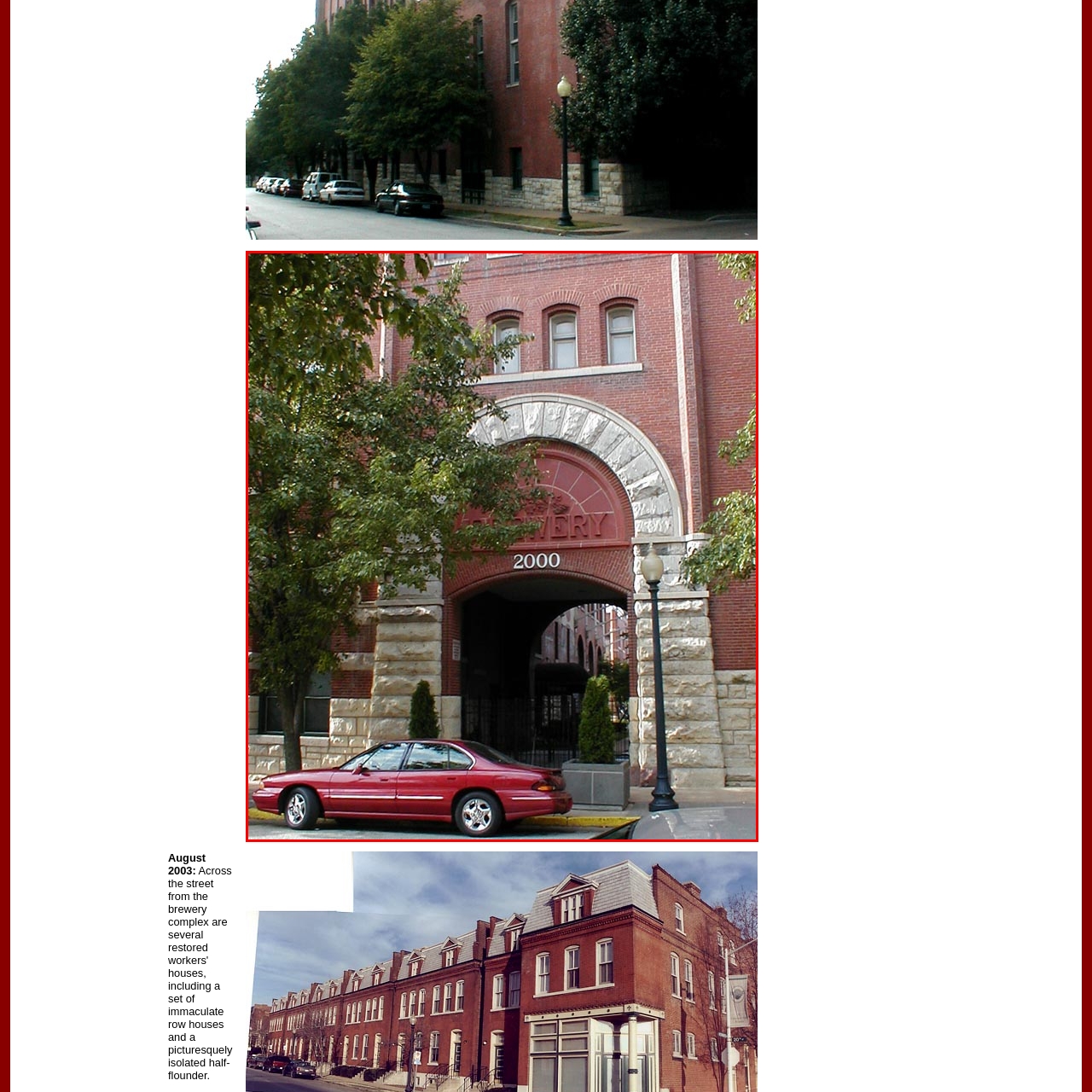Pay attention to the section outlined in red, What is the purpose of the street lamp? 
Reply with a single word or phrase.

To illuminate the entrance